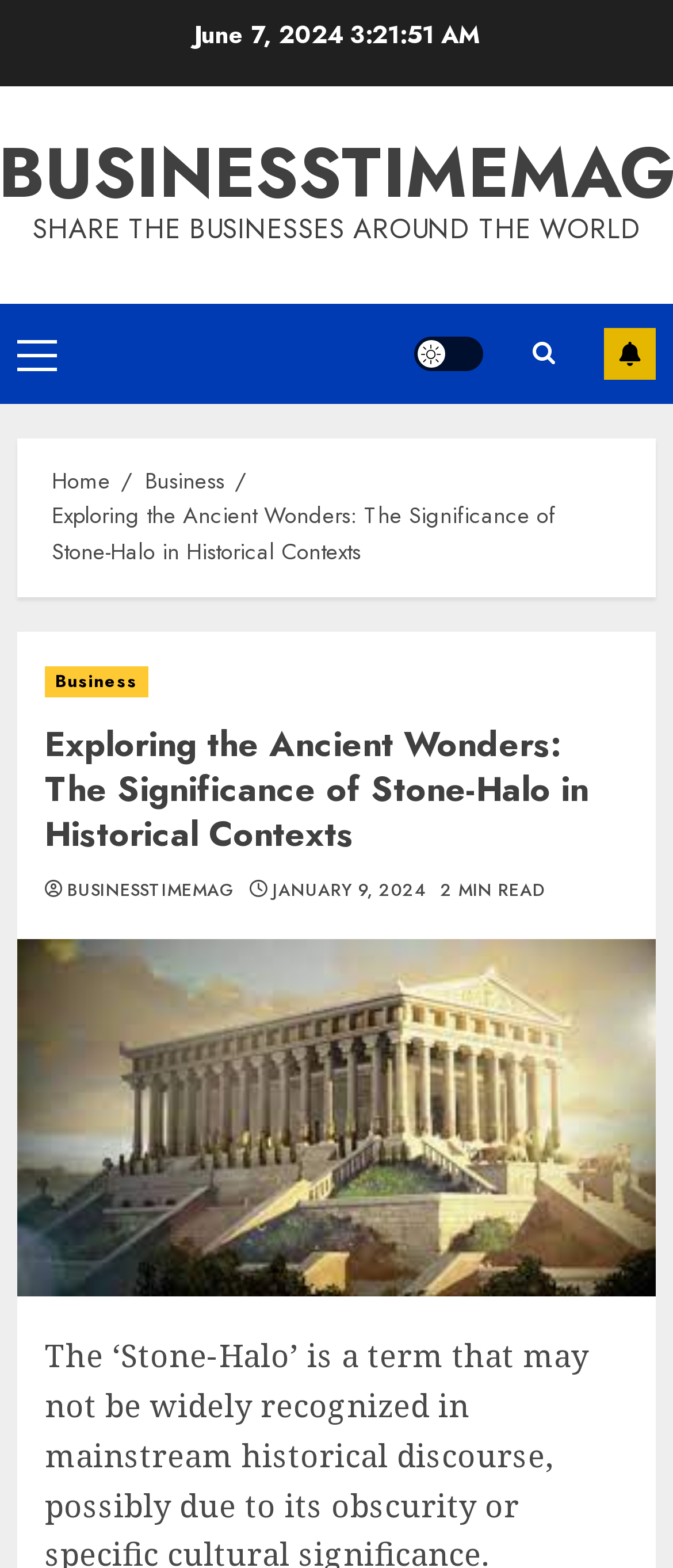What is the category of the article?
Look at the screenshot and provide an in-depth answer.

The category of the article can be determined by looking at the breadcrumbs navigation, where it says 'Home > Business > Exploring the Ancient Wonders: The Significance of Stone-Halo in Historical Contexts'.